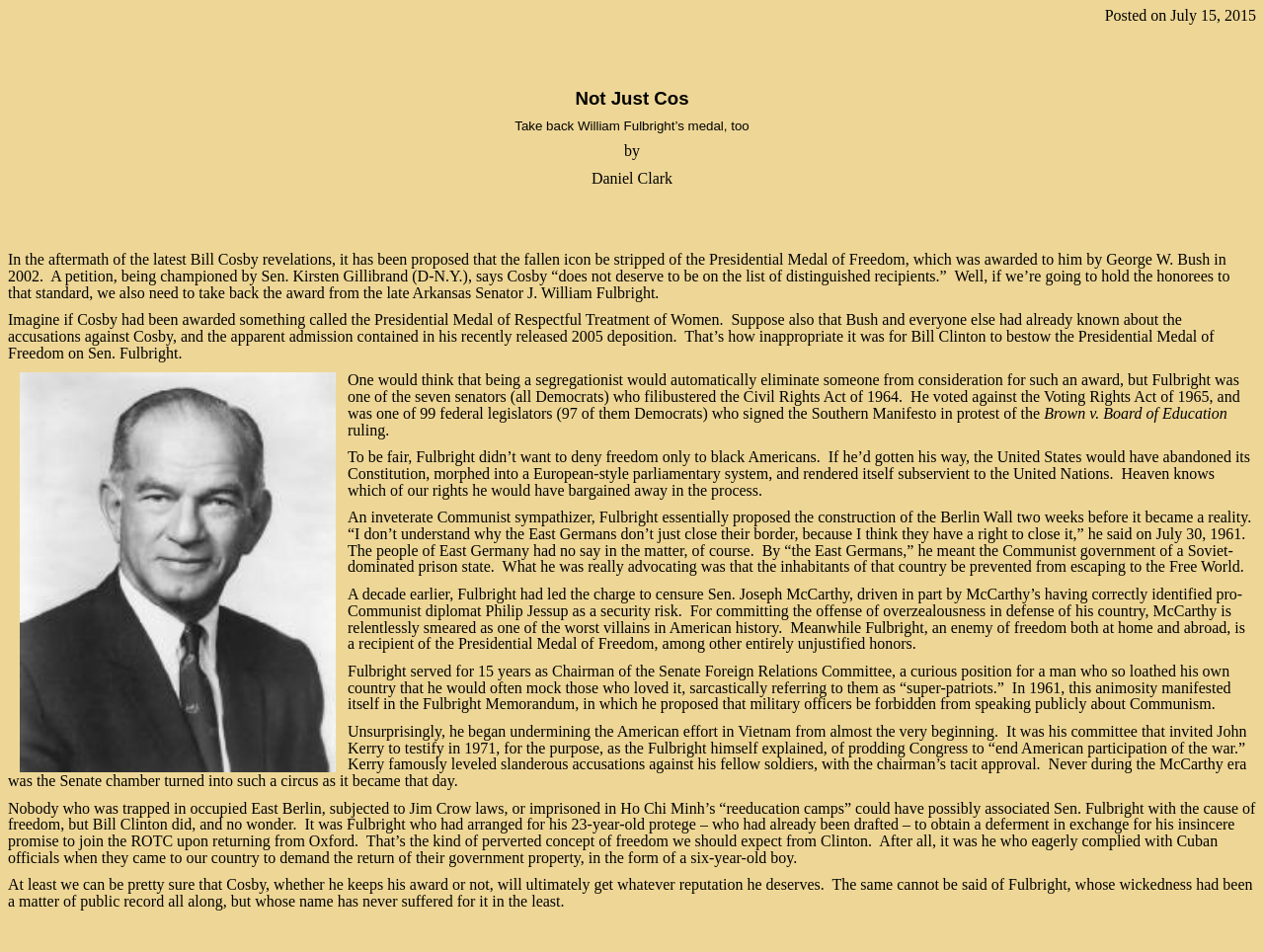Who wrote the article?
Using the information from the image, provide a comprehensive answer to the question.

The author's name is mentioned in the article as 'by Daniel Clark'.